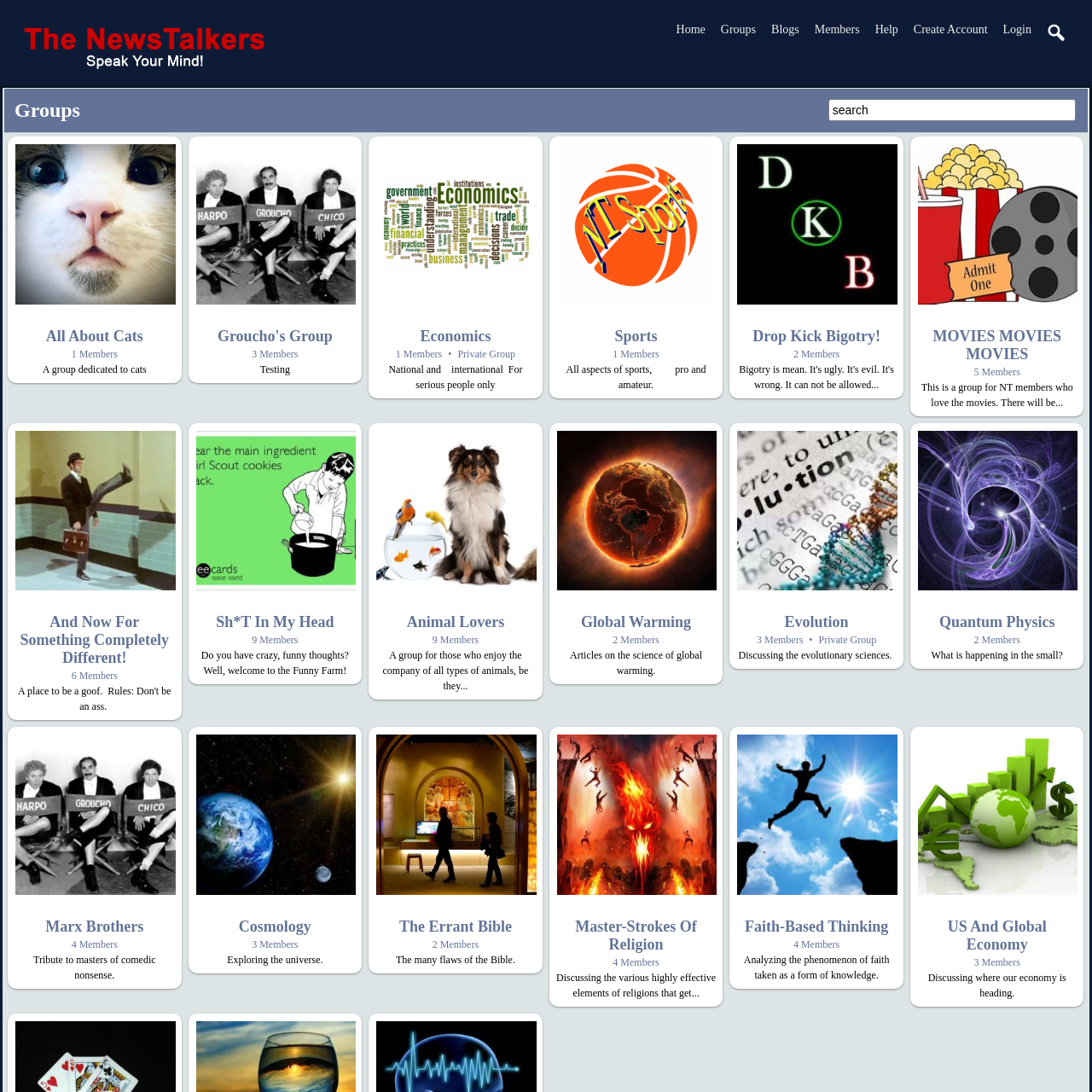Specify the bounding box coordinates of the element's area that should be clicked to execute the given instruction: "Create a new account". The coordinates should be four float numbers between 0 and 1, i.e., [left, top, right, bottom].

[0.83, 0.019, 0.911, 0.036]